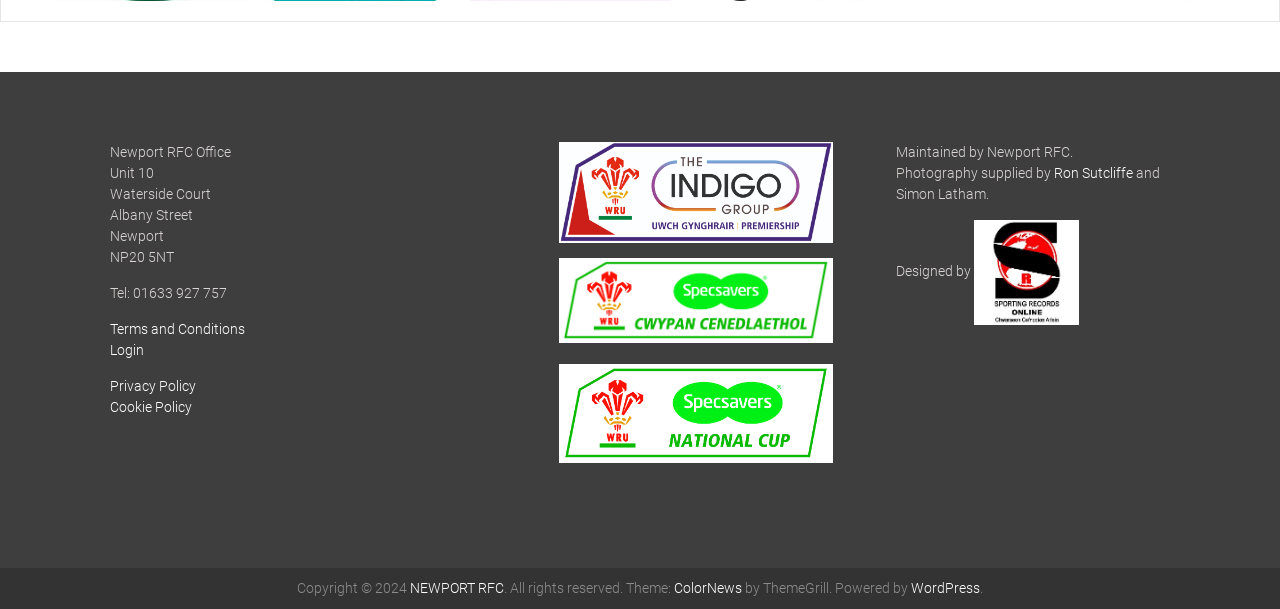Please locate the clickable area by providing the bounding box coordinates to follow this instruction: "Go to the previous page".

None